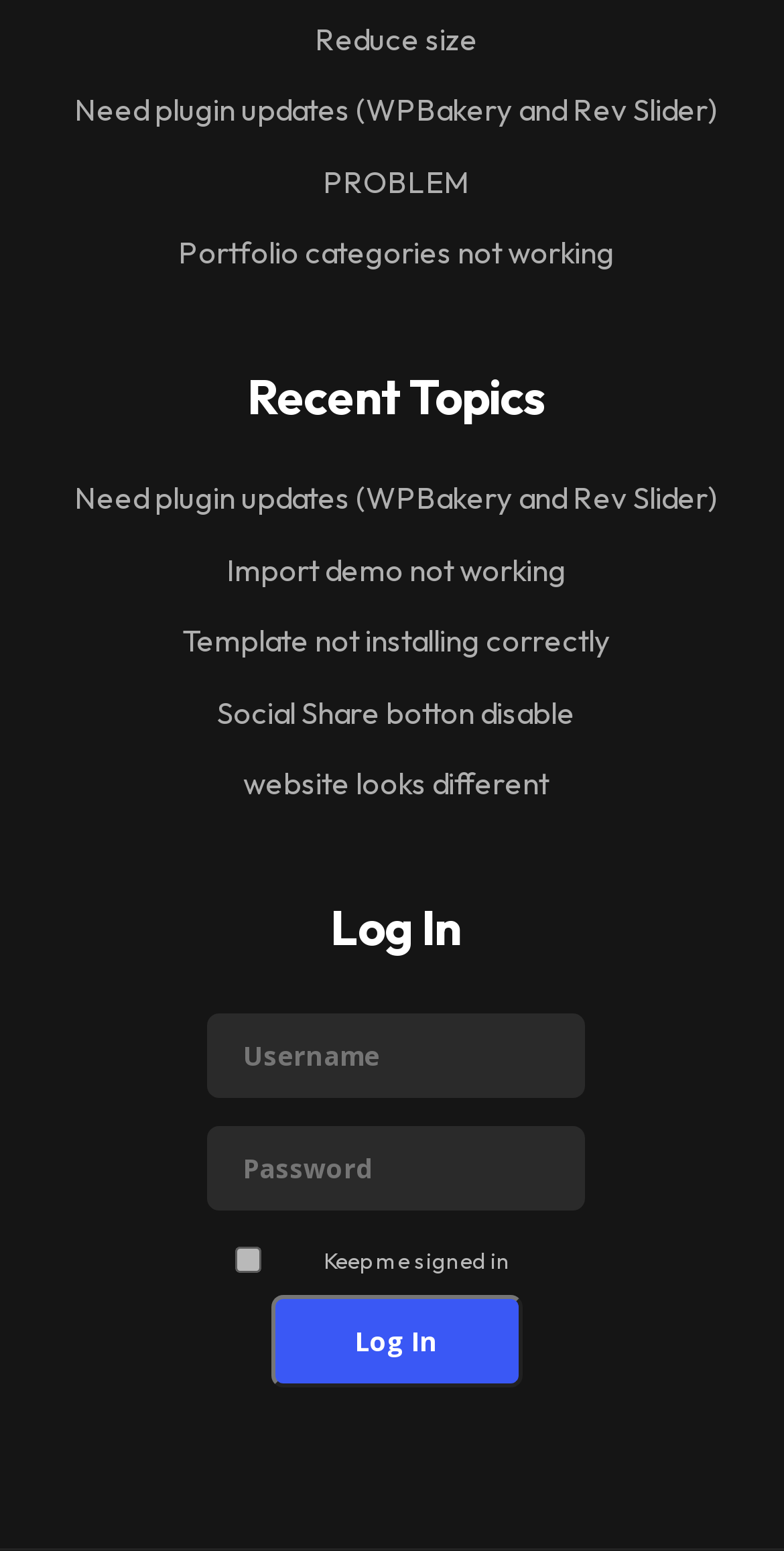Determine the bounding box coordinates for the element that should be clicked to follow this instruction: "Enter username". The coordinates should be given as four float numbers between 0 and 1, in the format [left, top, right, bottom].

[0.264, 0.653, 0.746, 0.708]